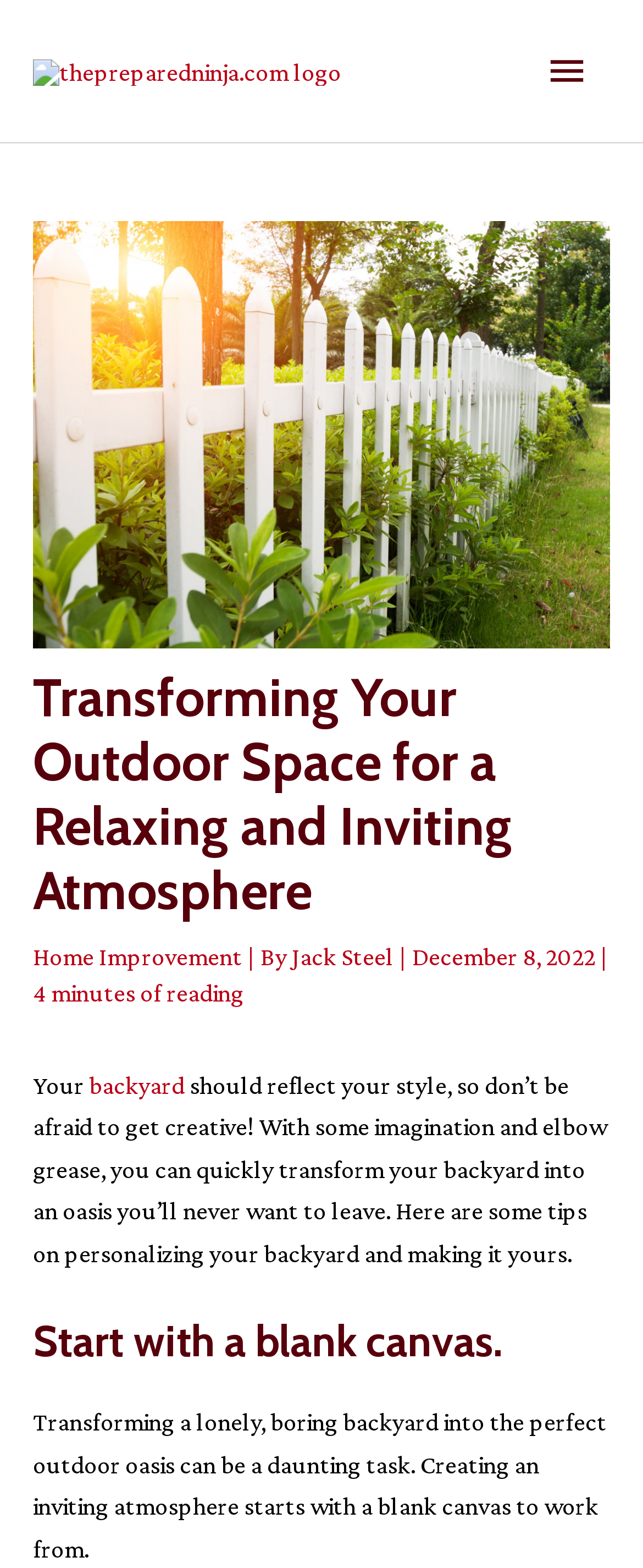What is the author of the article?
From the screenshot, supply a one-word or short-phrase answer.

Jack Steel